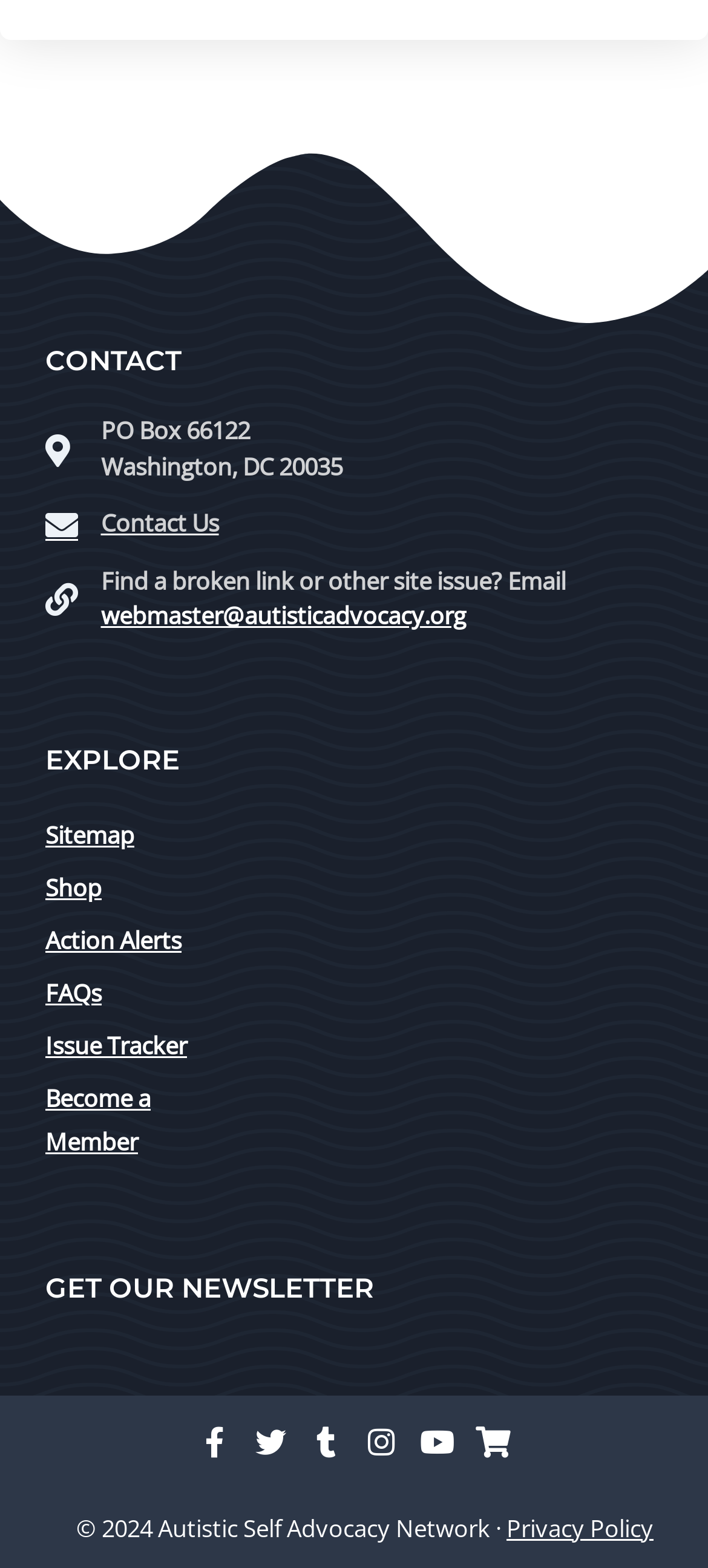Predict the bounding box for the UI component with the following description: "Twitter".

[0.343, 0.902, 0.422, 0.937]